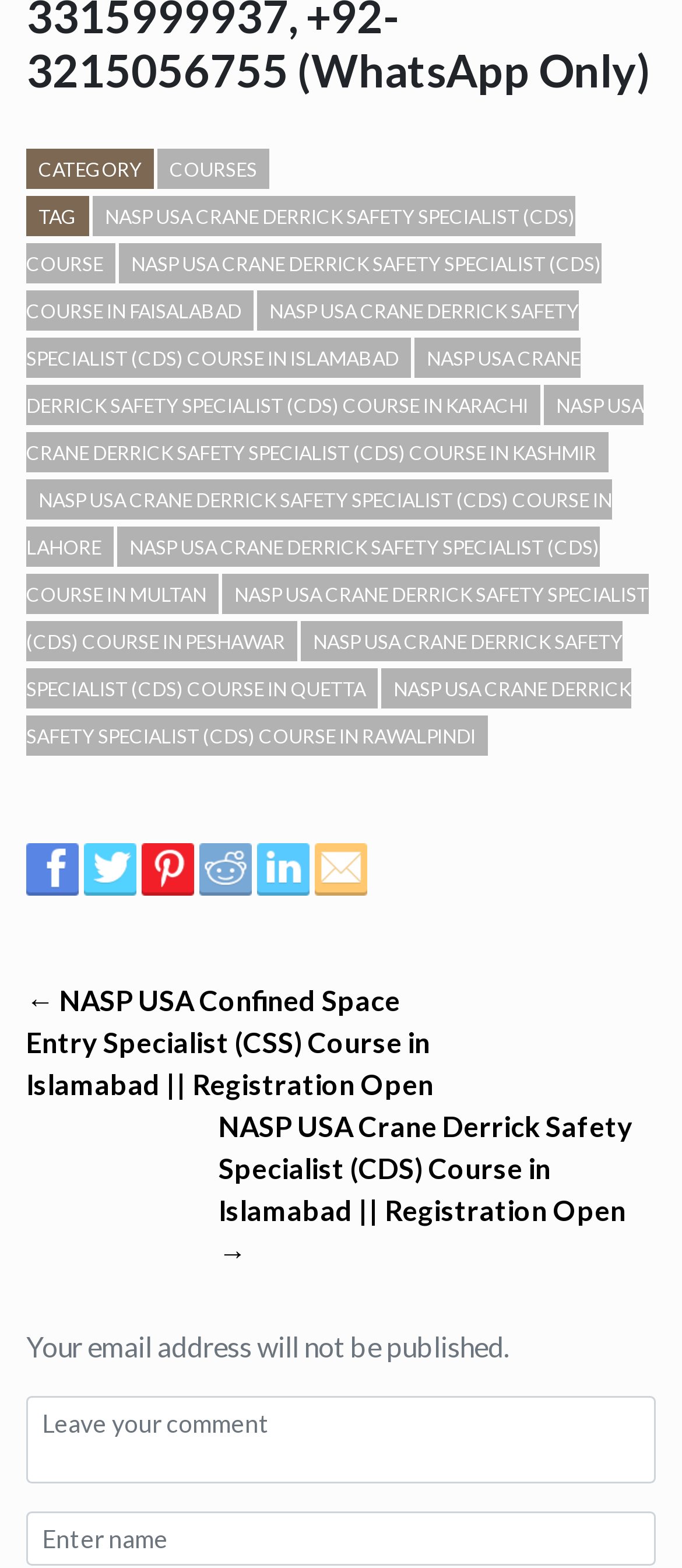Pinpoint the bounding box coordinates of the clickable element to carry out the following instruction: "Enter your name."

[0.038, 0.964, 0.962, 0.999]